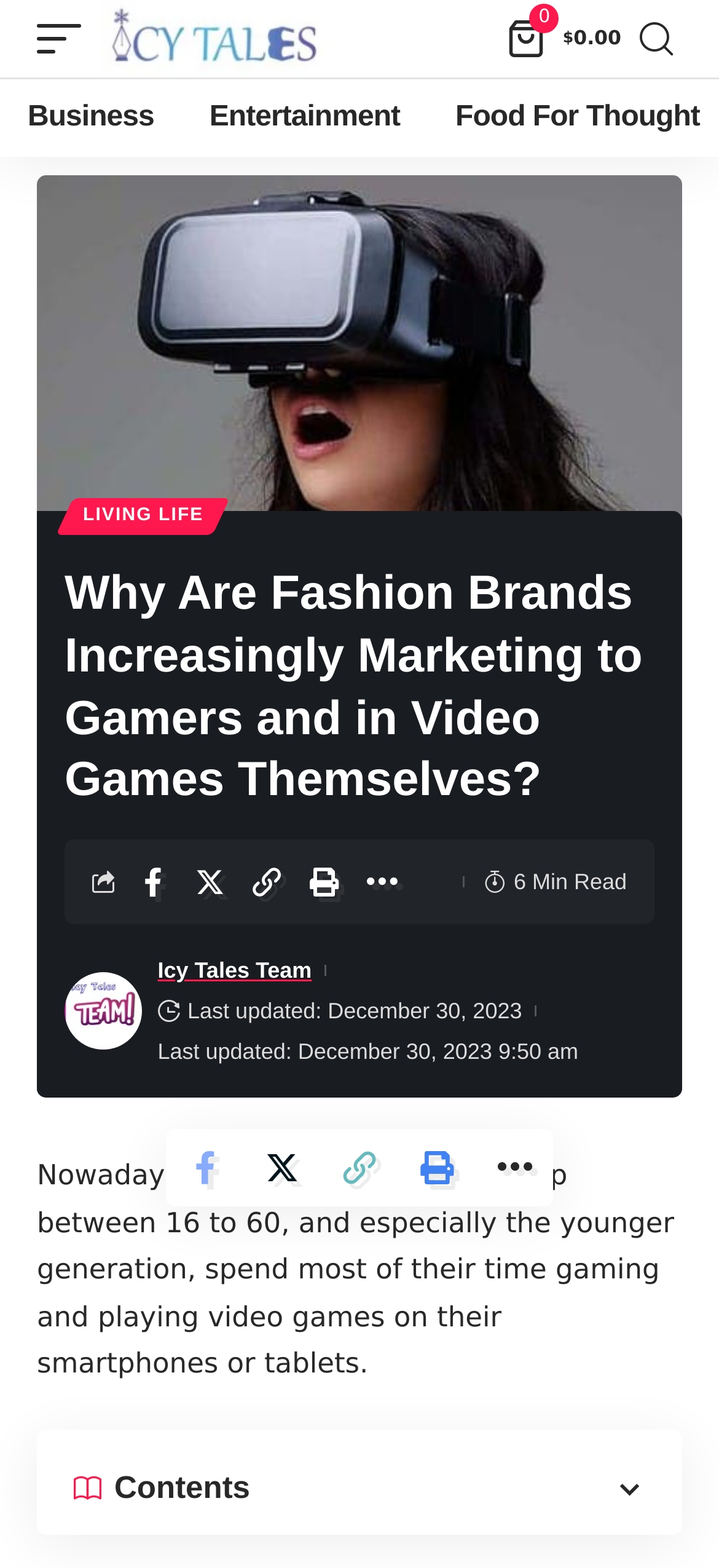What is the topic of the article?
From the image, provide a succinct answer in one word or a short phrase.

Fashion brands marketing to gamers